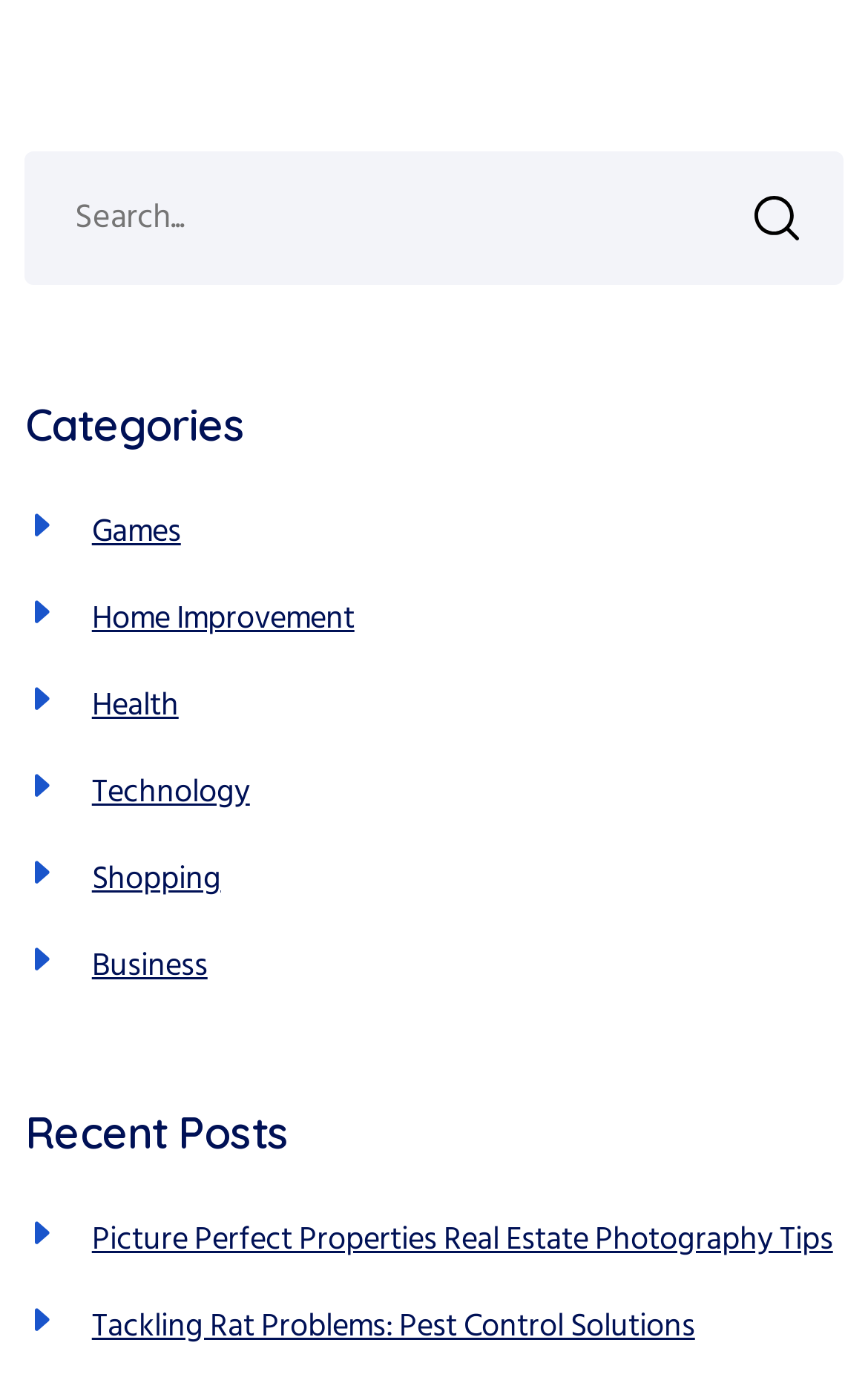What is the purpose of the search box?
Offer a detailed and exhaustive answer to the question.

I analyzed the context of the search box, which is accompanied by a 'Search for:' label and a 'Search' button, indicating that its purpose is to allow users to search for content on the website.